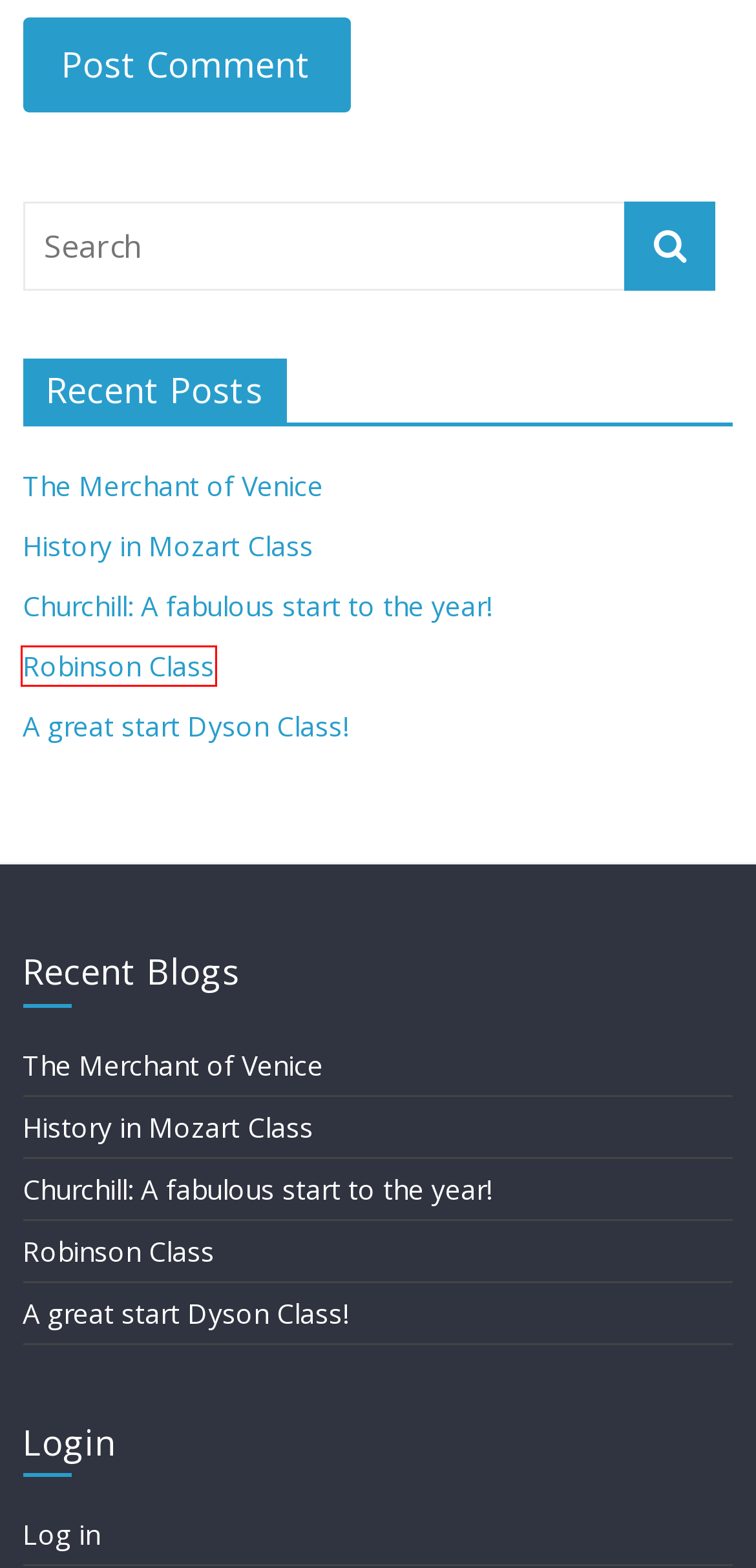You have a screenshot of a webpage with a red bounding box highlighting a UI element. Your task is to select the best webpage description that corresponds to the new webpage after clicking the element. Here are the descriptions:
A. Robinson Class
B. Log In ‹  — WordPress
C. The Merchant of Venice
D. History in Mozart Class
E. A great start Dyson Class!
F. Comments for
G. Churchill: A fabulous start to the year!
H. Blog Tool, Publishing Platform, and CMS – WordPress.org

A